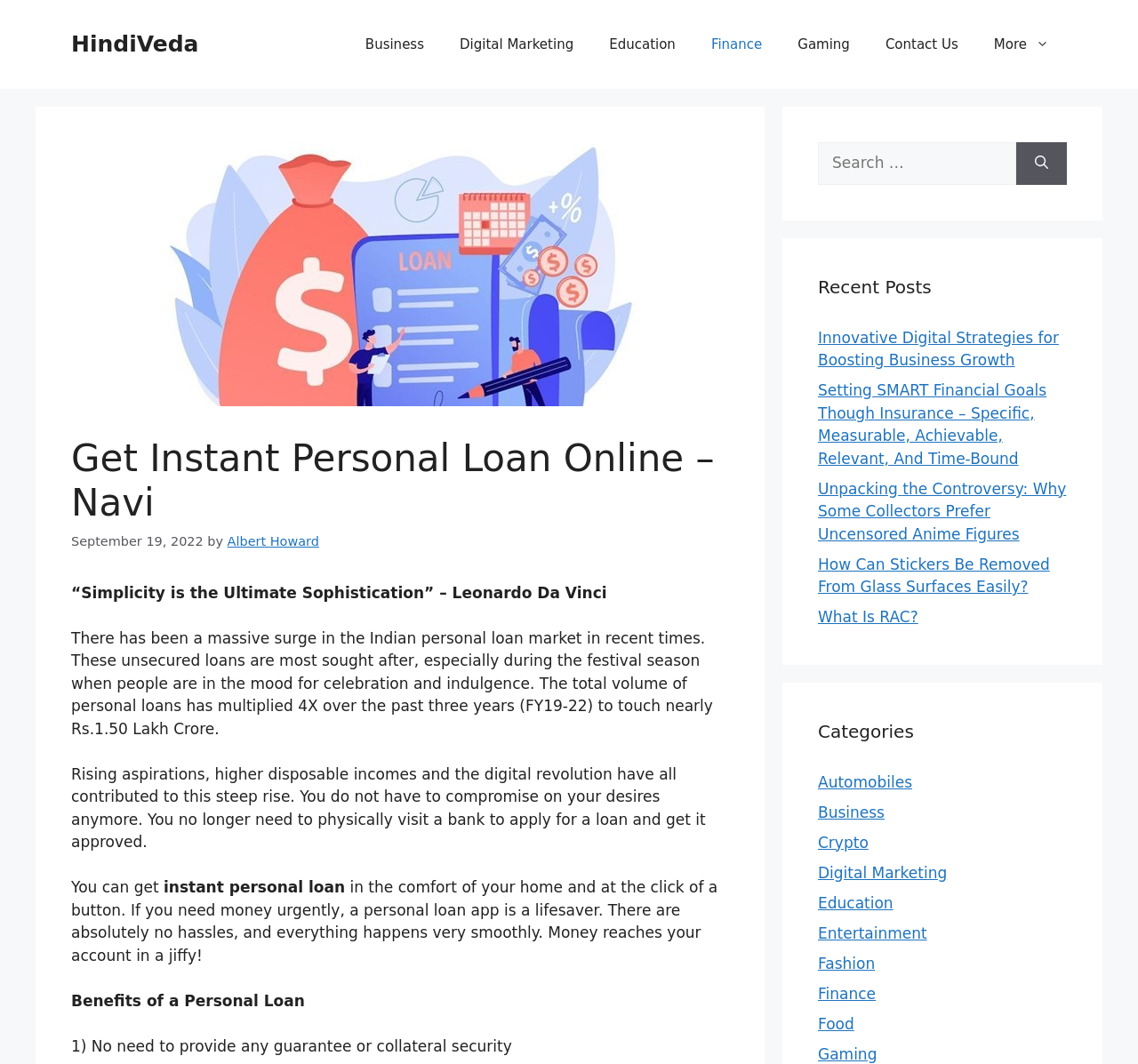Identify the bounding box coordinates necessary to click and complete the given instruction: "Read the 'Recent Posts'".

[0.719, 0.257, 0.938, 0.282]